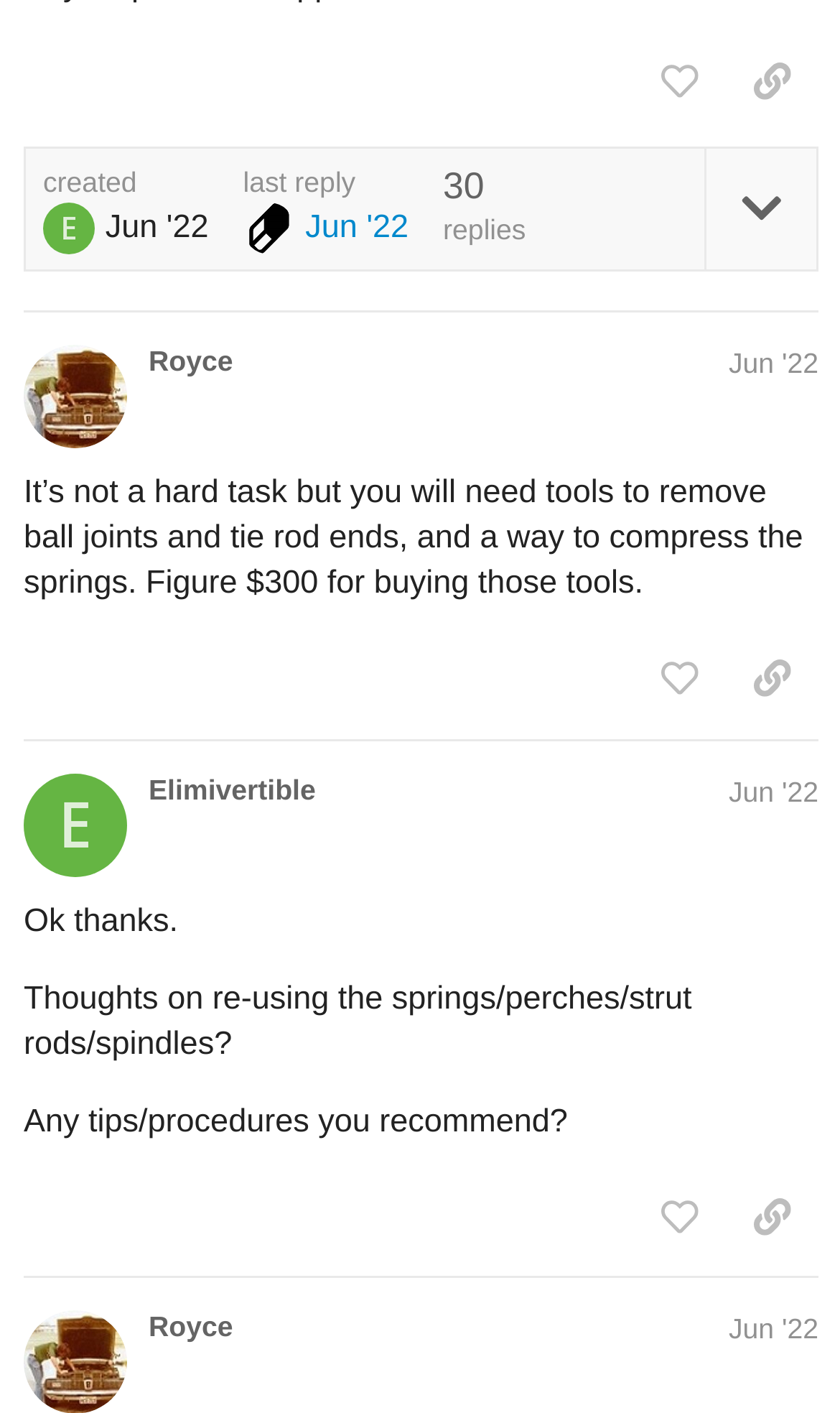Using the webpage screenshot, locate the HTML element that fits the following description and provide its bounding box: "title="like this post"".

[0.753, 0.452, 0.864, 0.511]